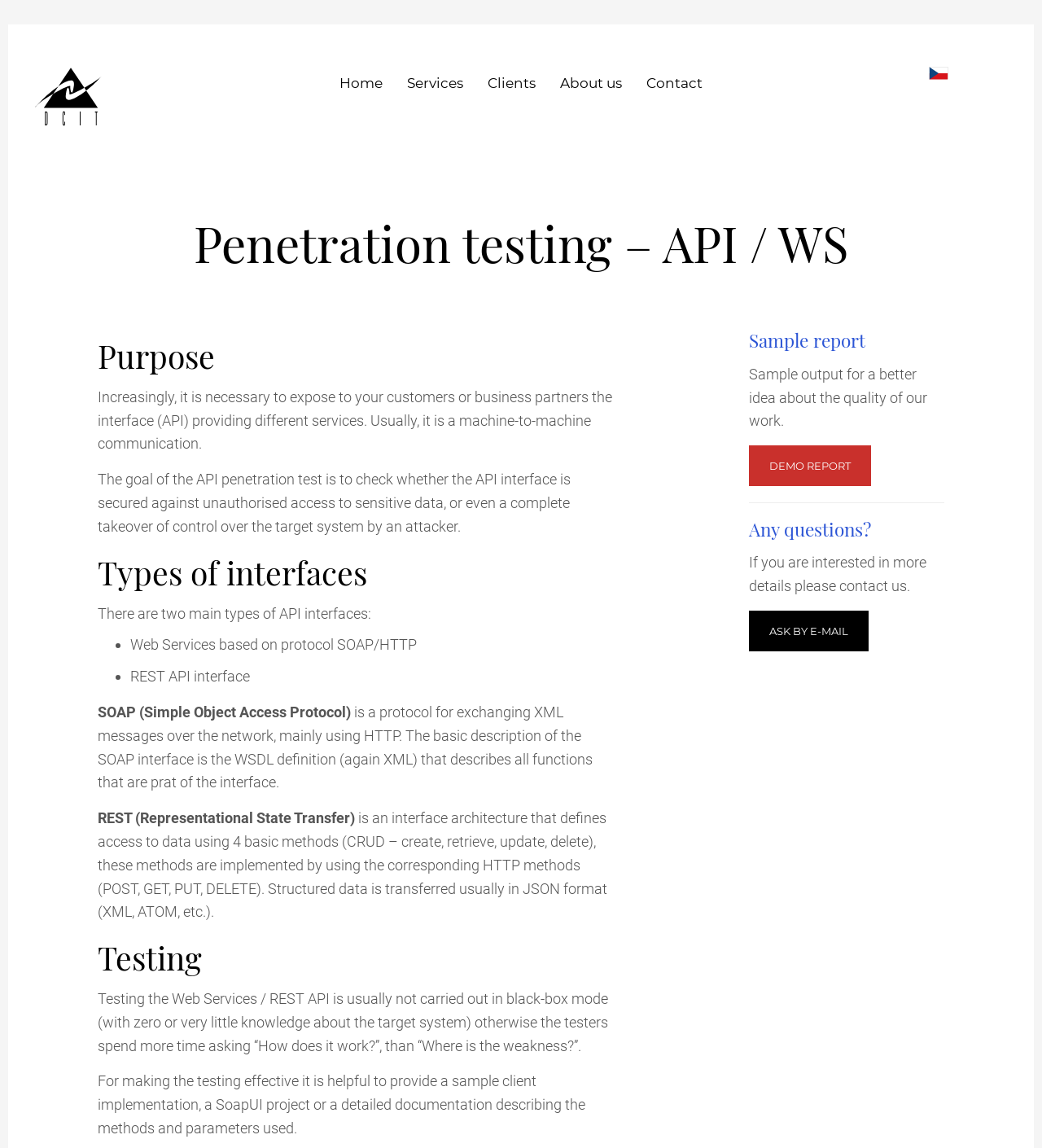Locate the bounding box coordinates of the element that needs to be clicked to carry out the instruction: "Click the 'DEMO REPORT' link". The coordinates should be given as four float numbers ranging from 0 to 1, i.e., [left, top, right, bottom].

[0.719, 0.388, 0.836, 0.423]